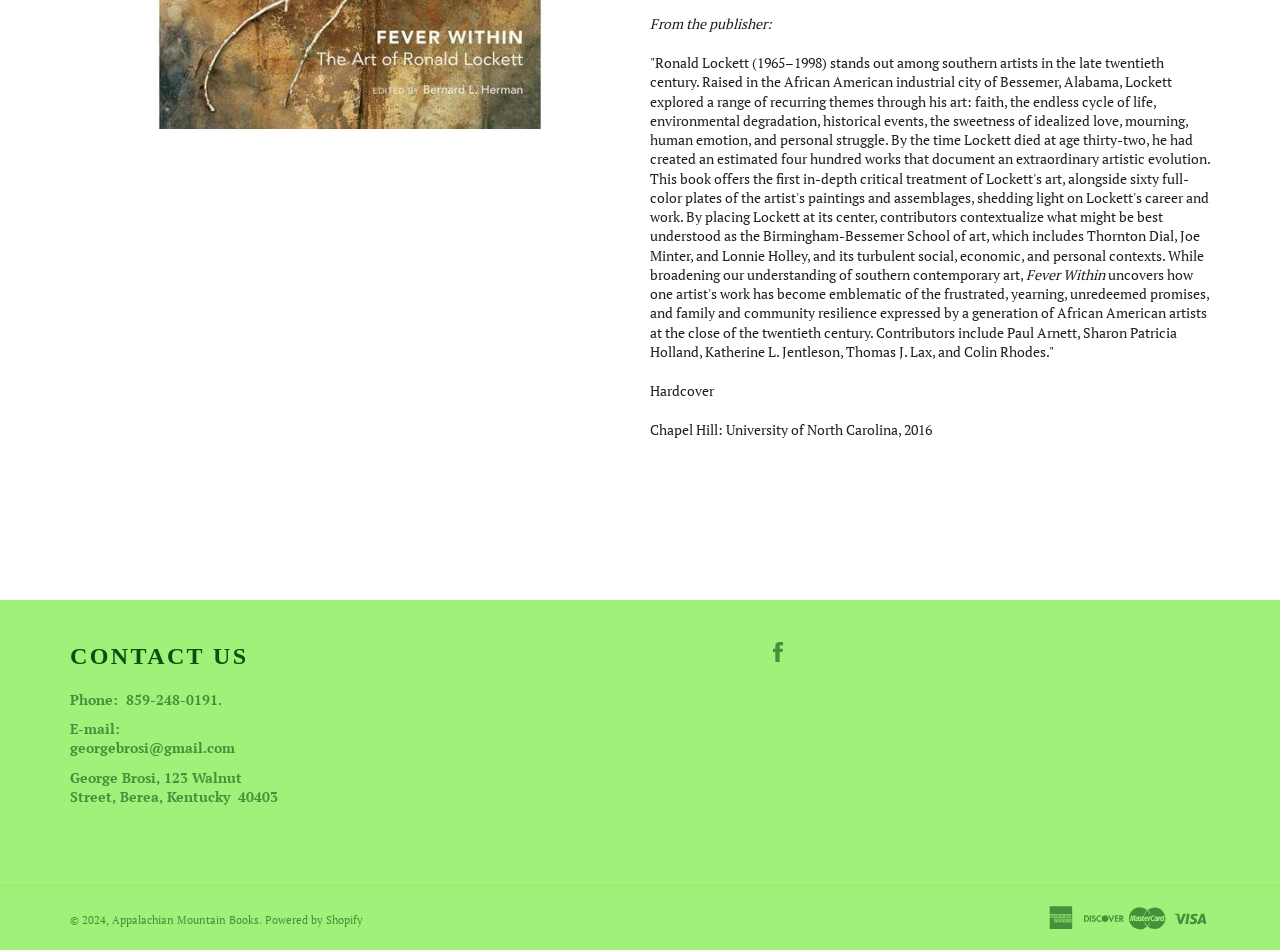Given the element description: "Powered by Shopify", predict the bounding box coordinates of the UI element it refers to, using four float numbers between 0 and 1, i.e., [left, top, right, bottom].

[0.207, 0.96, 0.284, 0.975]